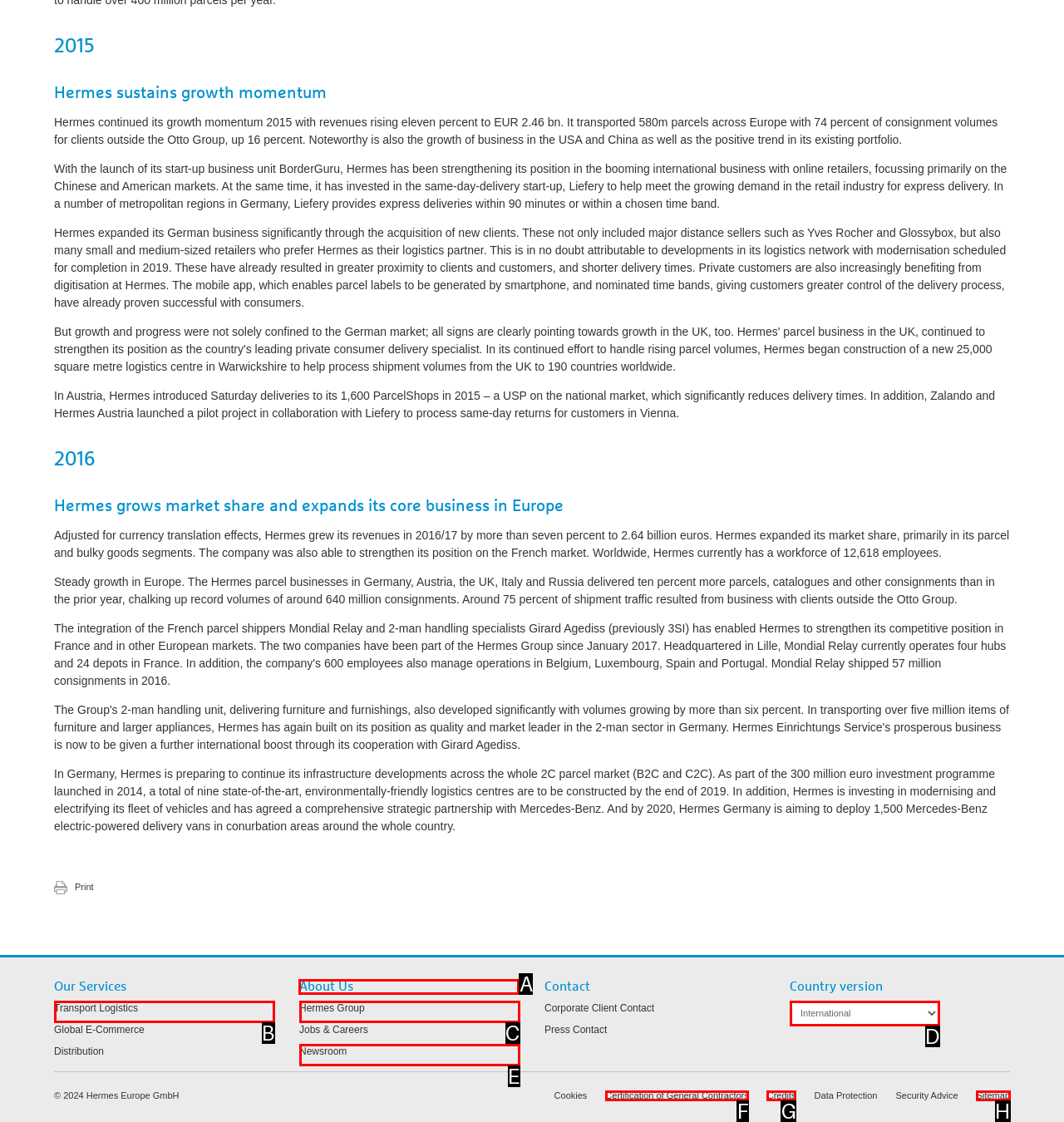Which option should be clicked to execute the following task: Click the 'Consent Preferences' link? Respond with the letter of the selected option.

None